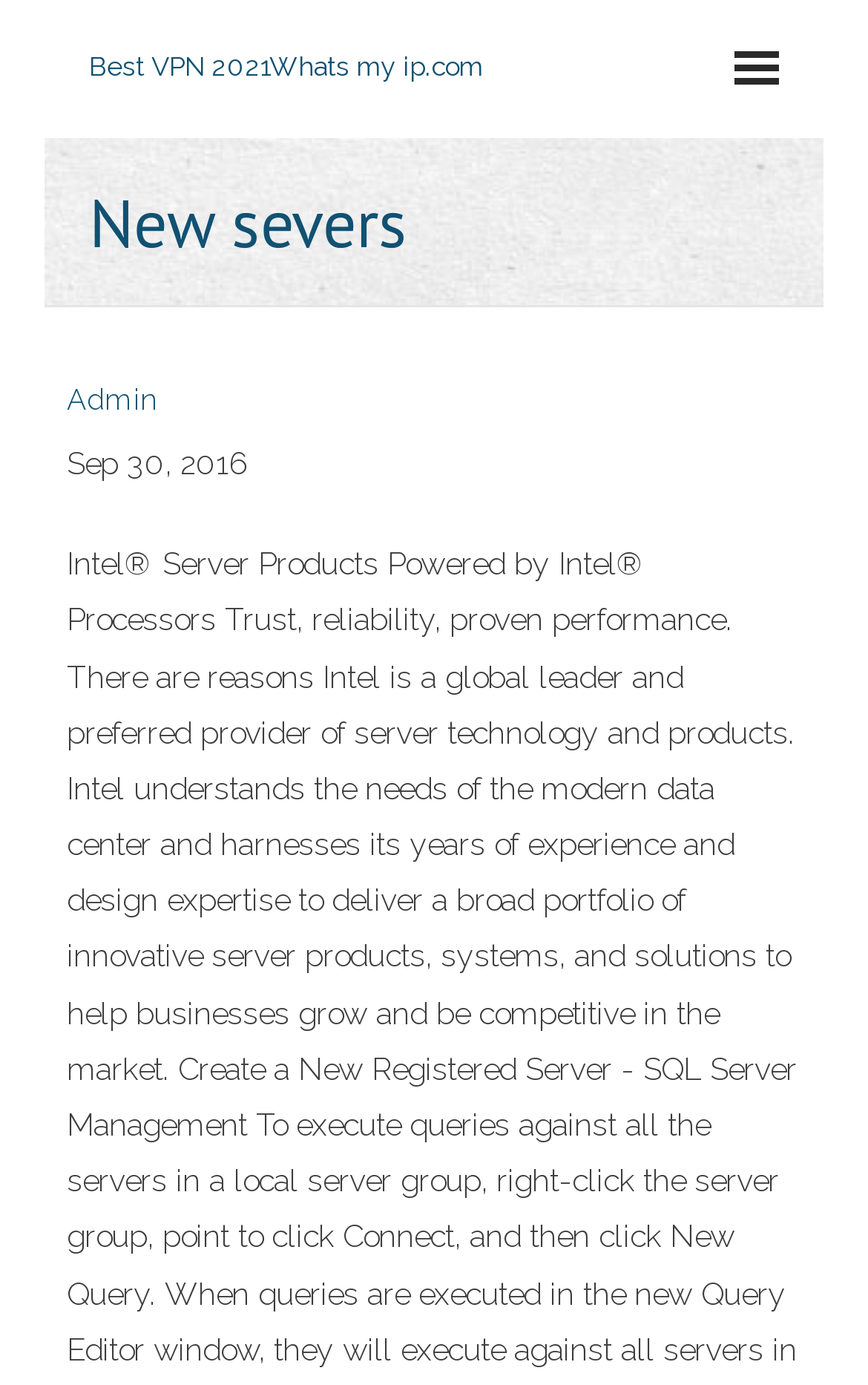What is the text on the top-left of the webpage?
Using the image as a reference, answer the question in detail.

I found the text 'New severs obnpx' on the top-left of the webpage by looking at the Root Element with focused set to True.